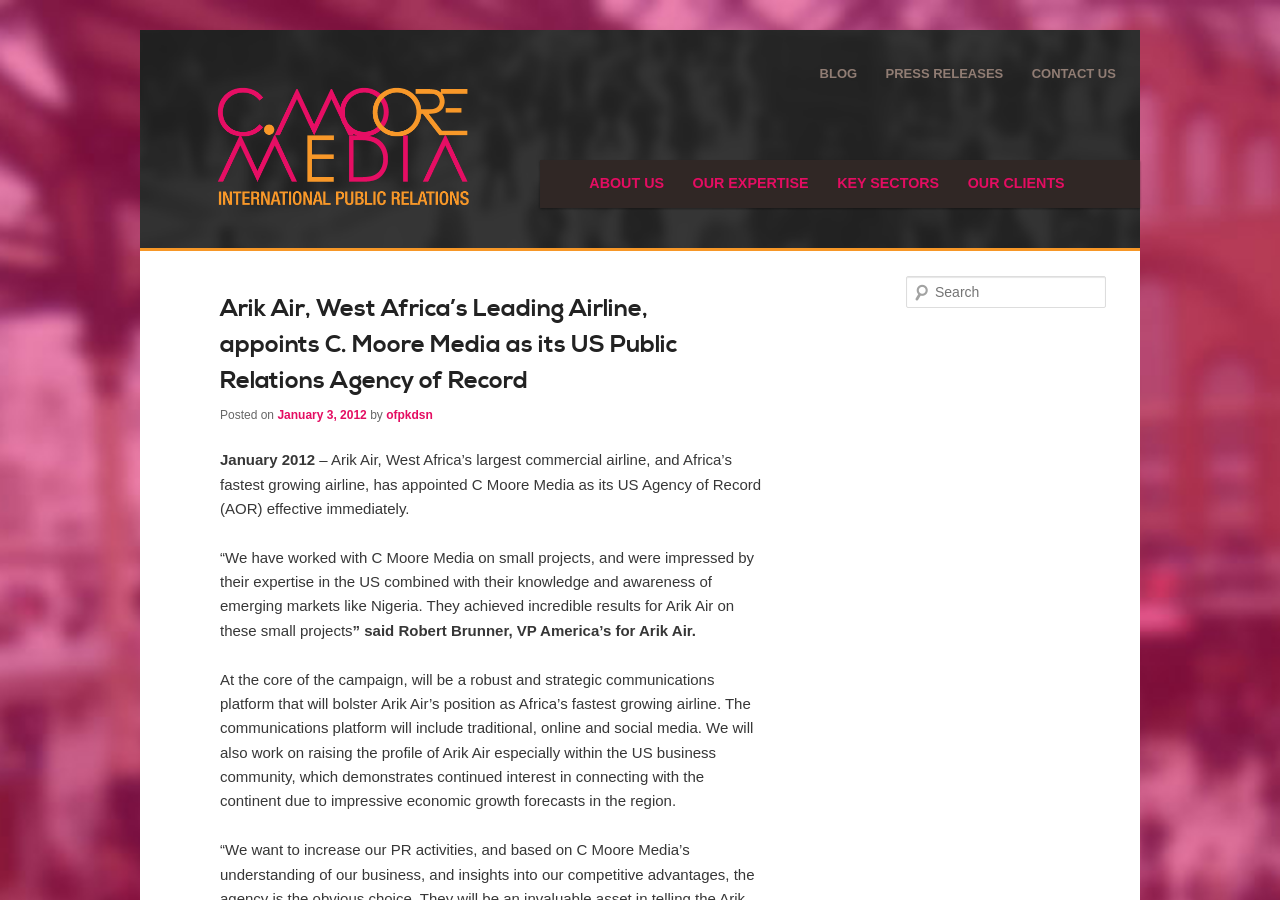Locate the bounding box coordinates of the clickable part needed for the task: "Click on the 'CONTACT US' link".

[0.804, 0.069, 0.874, 0.094]